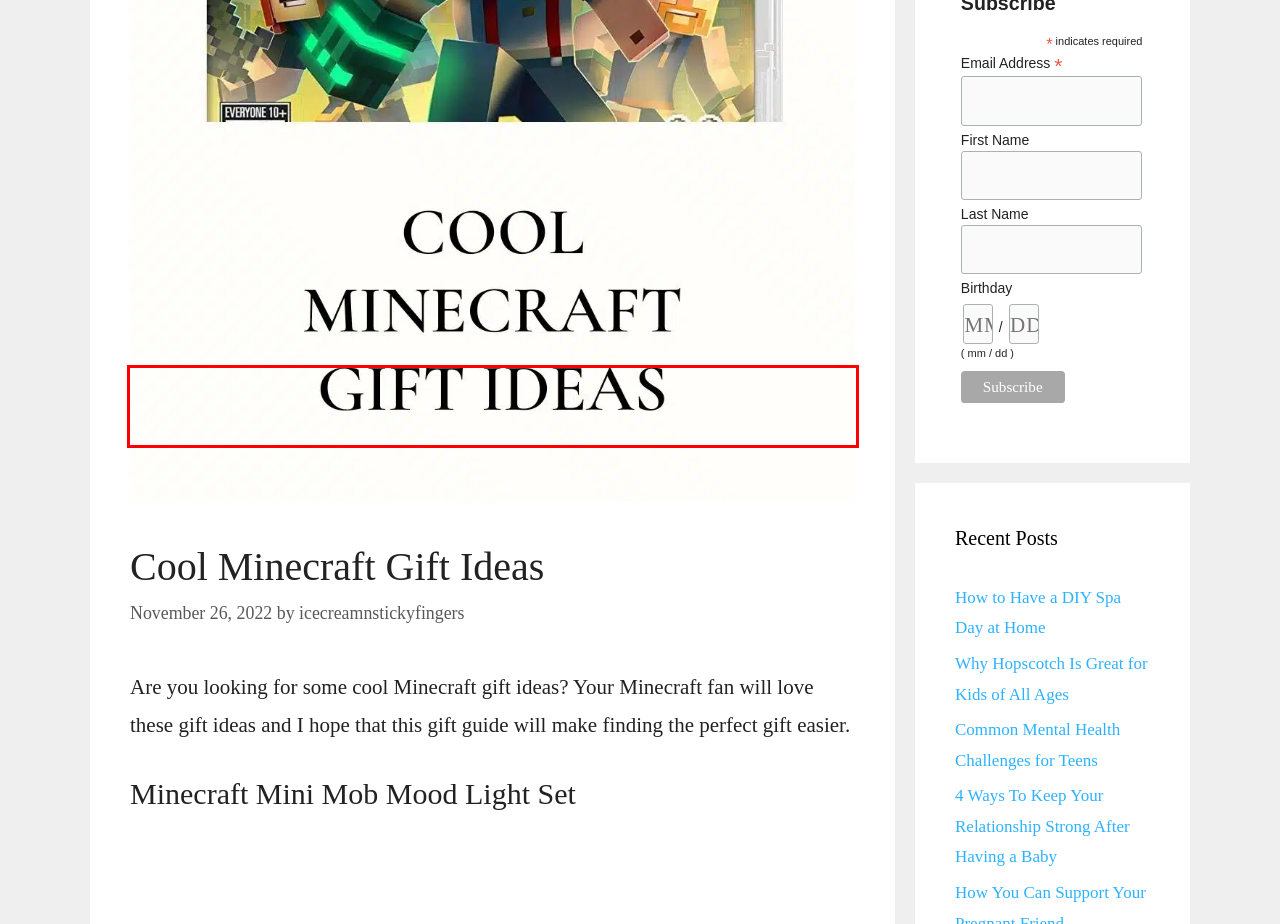Given the screenshot of the webpage, identify the red bounding box, and recognize the text content inside that red bounding box.

Are you looking for some cool Minecraft gift ideas? Your Minecraft fan will love these gift ideas and I hope that this gift guide will make finding the perfect gift easier.